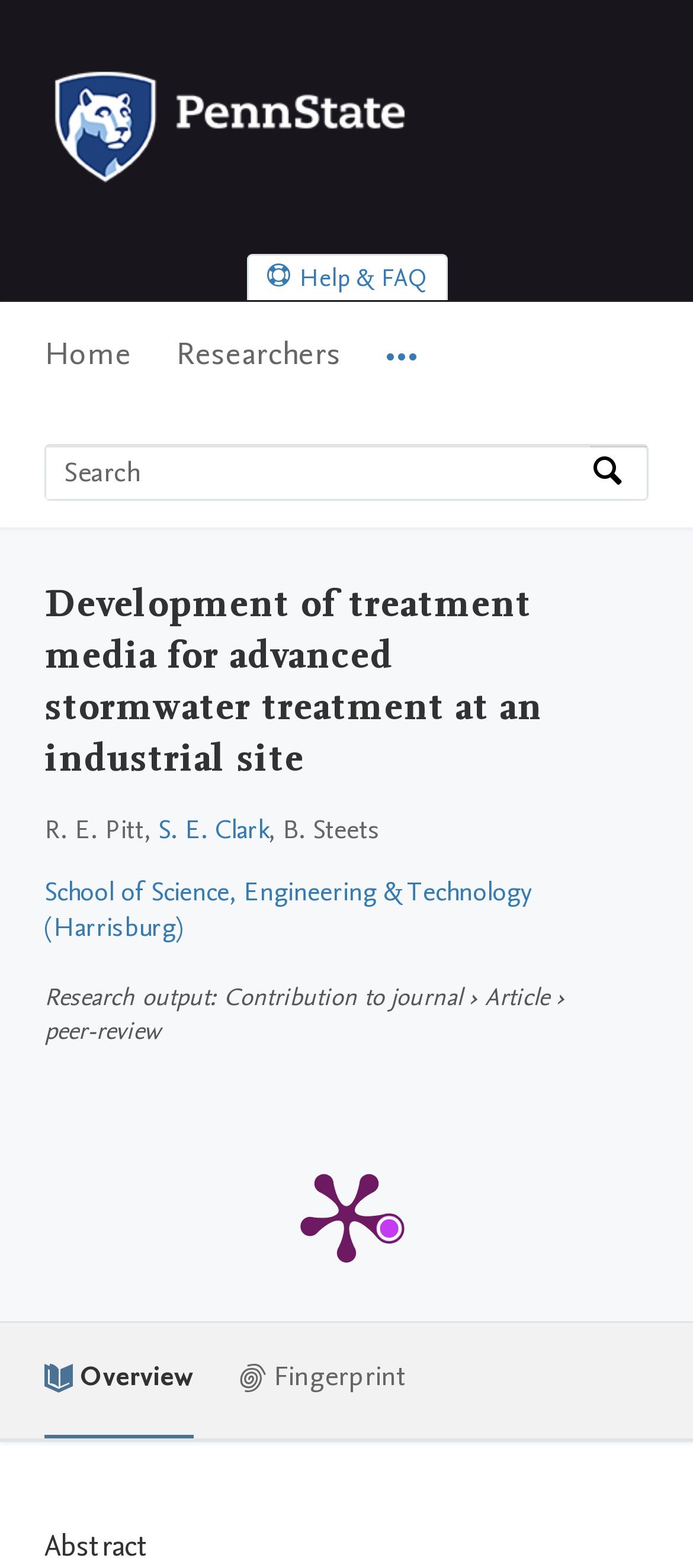Please specify the bounding box coordinates of the clickable region to carry out the following instruction: "View publication metrics". The coordinates should be four float numbers between 0 and 1, in the format [left, top, right, bottom].

[0.064, 0.706, 0.936, 0.842]